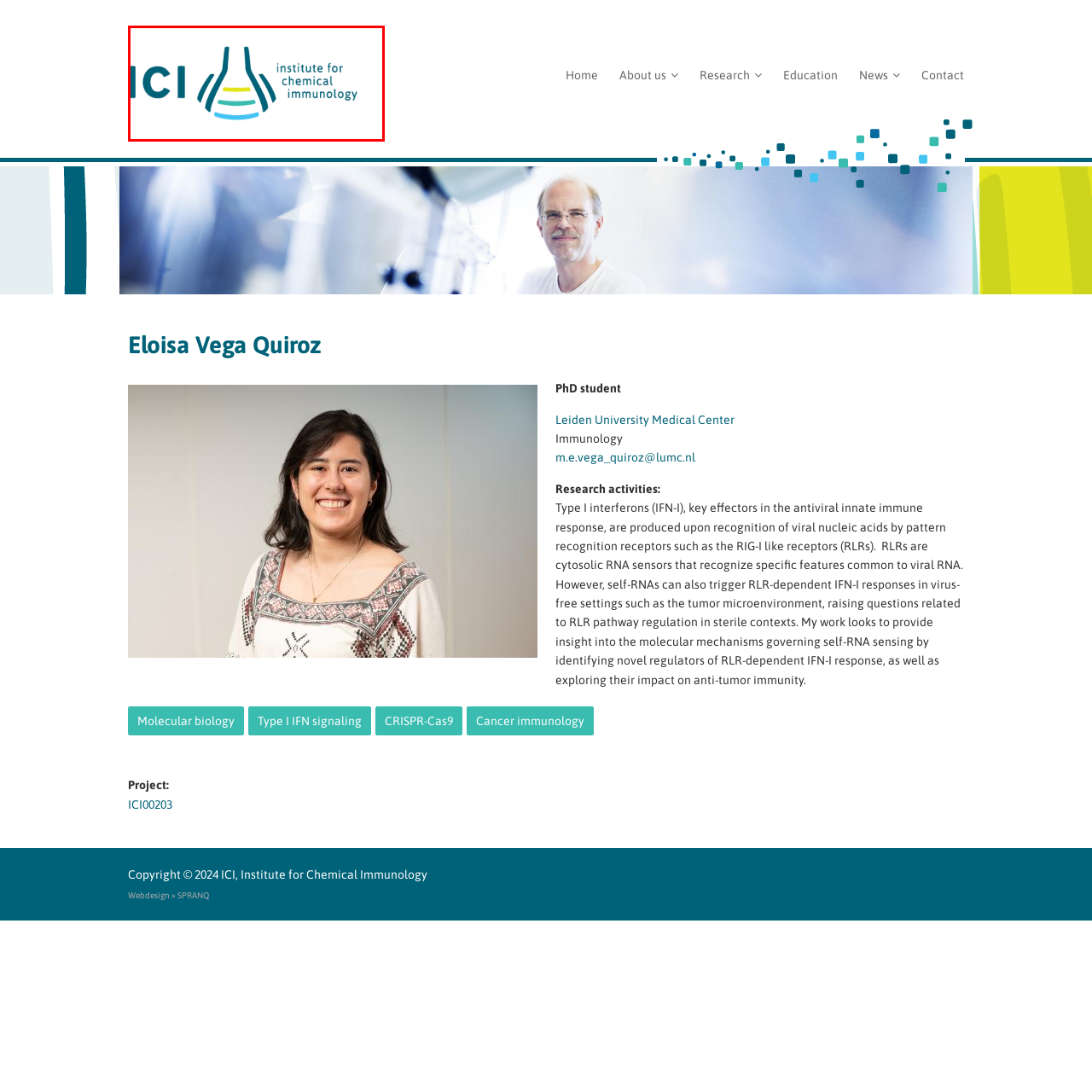View the image inside the red box and answer the question briefly with a word or phrase:
What is the text displayed to the right of the flask?

Institute for Chemical Immunology